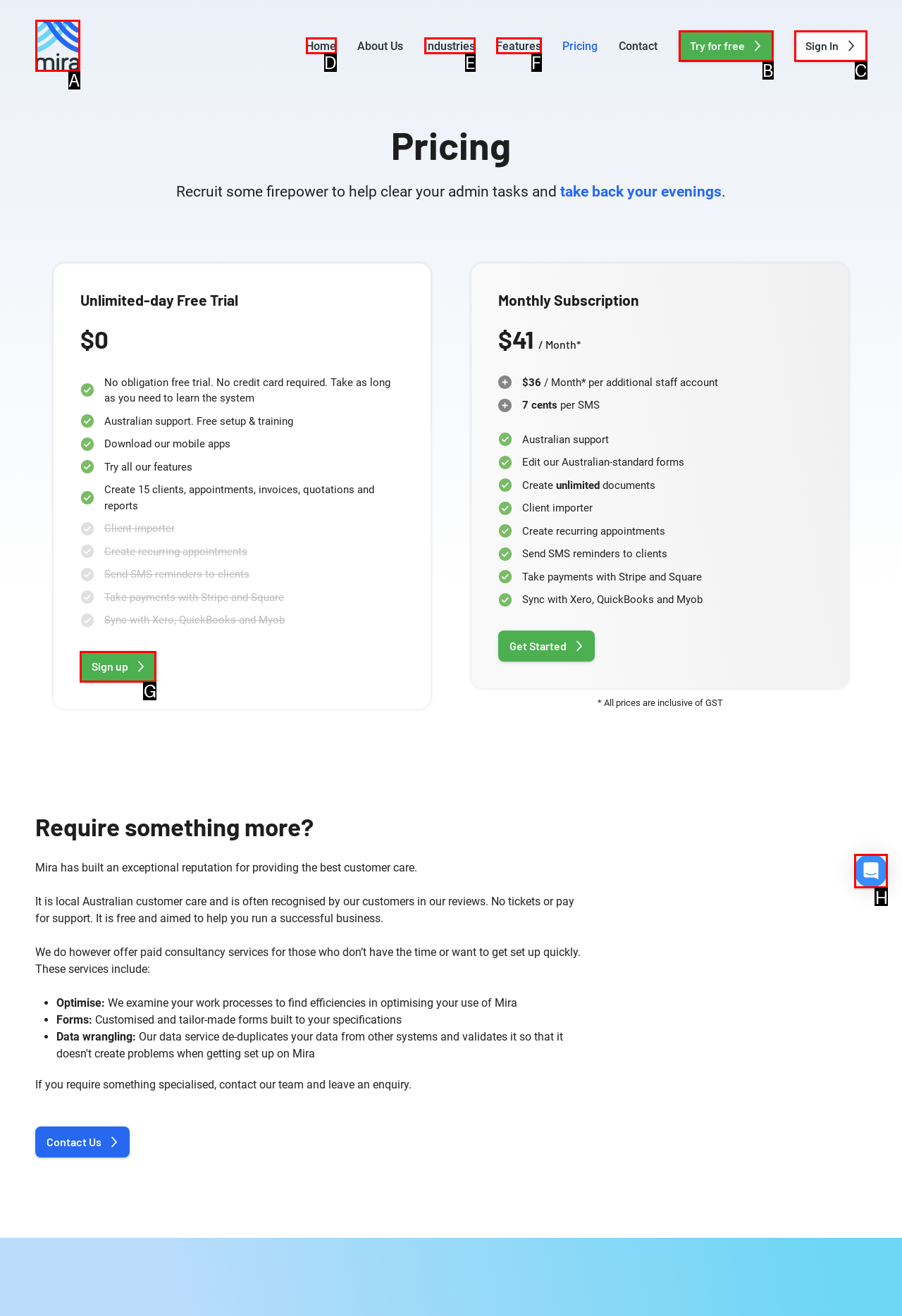Indicate the UI element to click to perform the task: Visit GOLF OUTINGS. Reply with the letter corresponding to the chosen element.

None